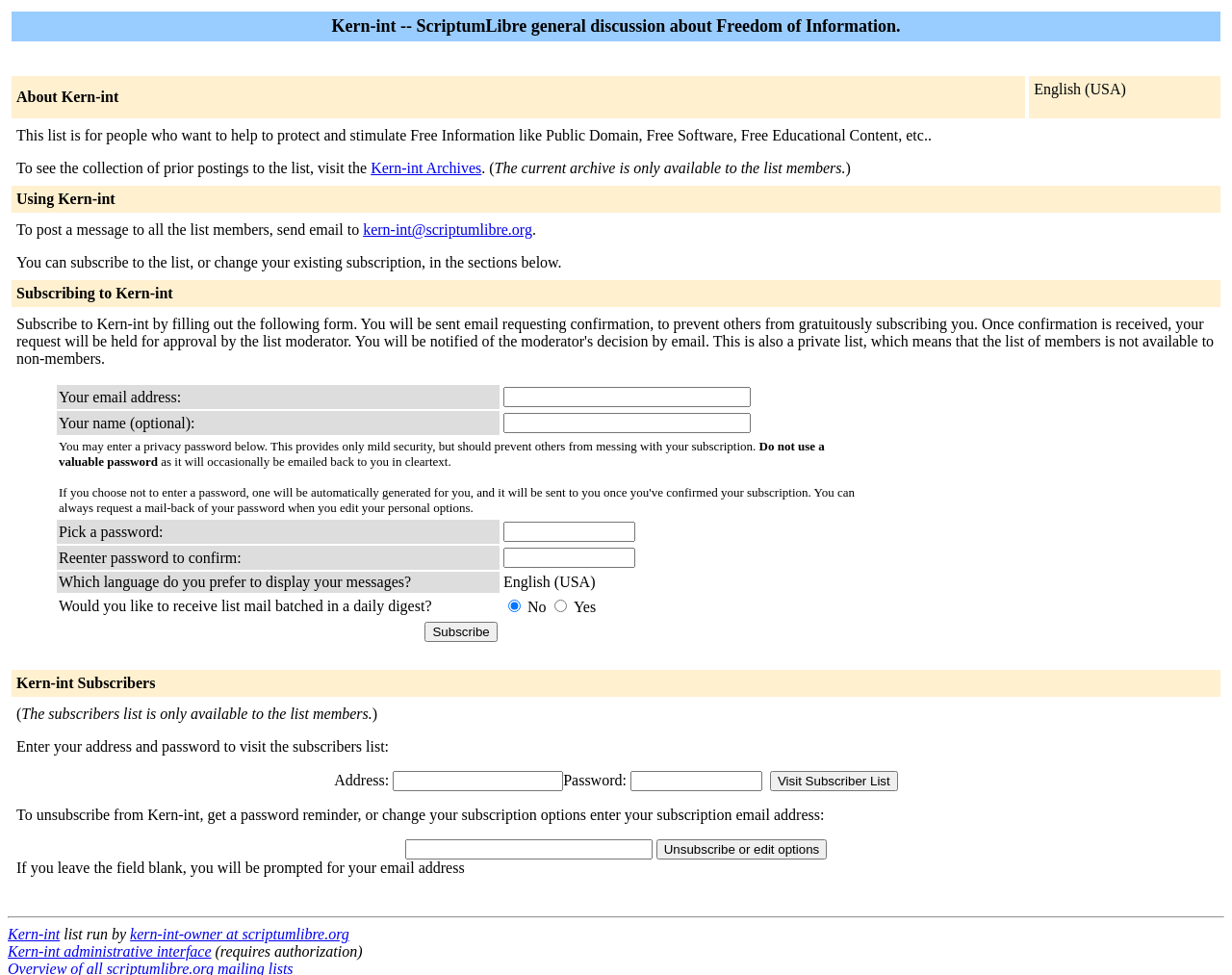Determine the bounding box coordinates of the UI element that matches the following description: "kern-int@scriptumlibre.org". The coordinates should be four float numbers between 0 and 1 in the format [left, top, right, bottom].

[0.295, 0.227, 0.432, 0.244]